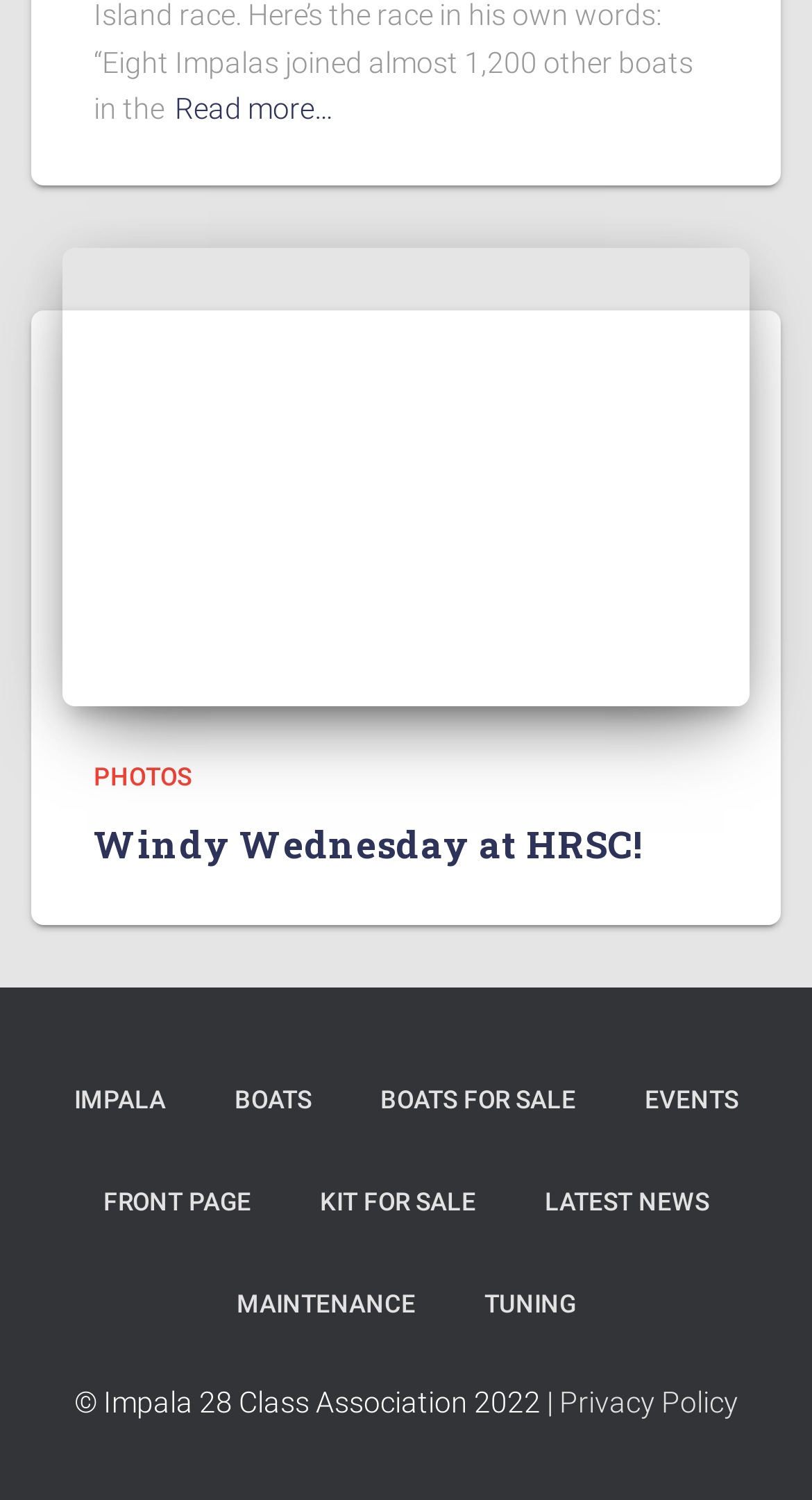Specify the bounding box coordinates of the region I need to click to perform the following instruction: "Review the privacy policy". The coordinates must be four float numbers in the range of 0 to 1, i.e., [left, top, right, bottom].

[0.688, 0.923, 0.909, 0.946]